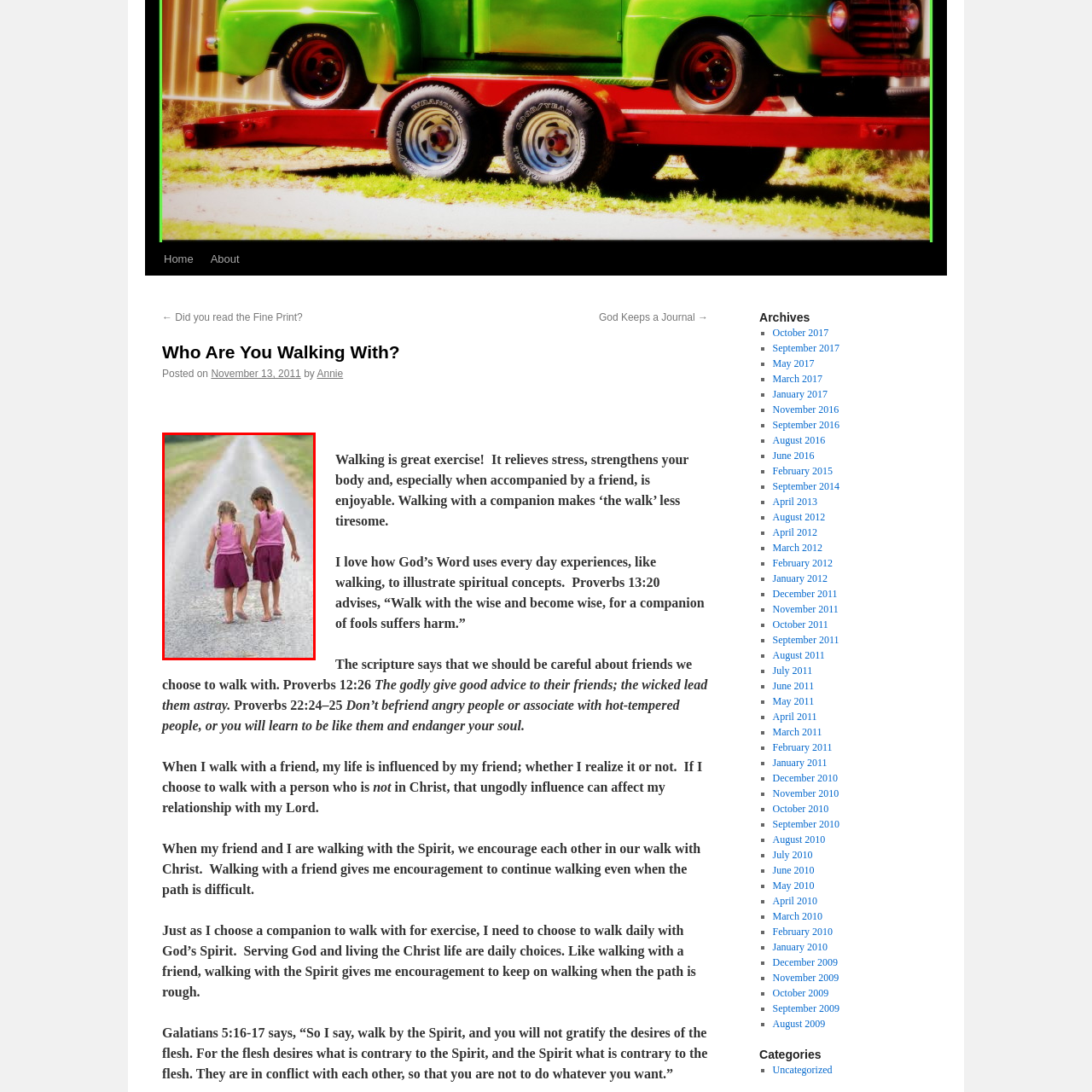Inspect the image outlined by the red box and answer the question using a single word or phrase:
What is the condition of the girls' feet?

bare